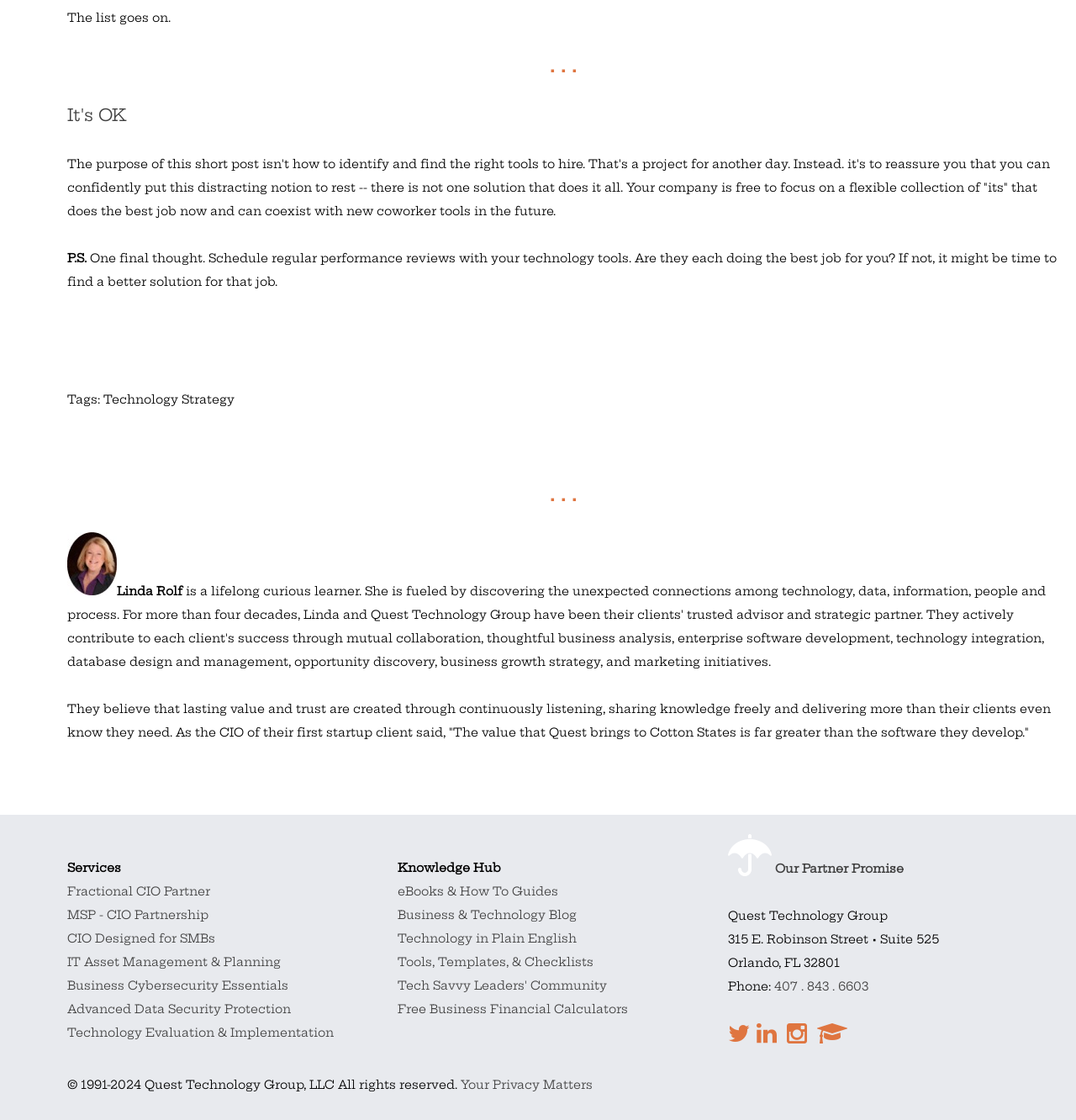Identify the bounding box for the element characterized by the following description: "Tools, Templates, & Checklists".

[0.369, 0.852, 0.552, 0.866]